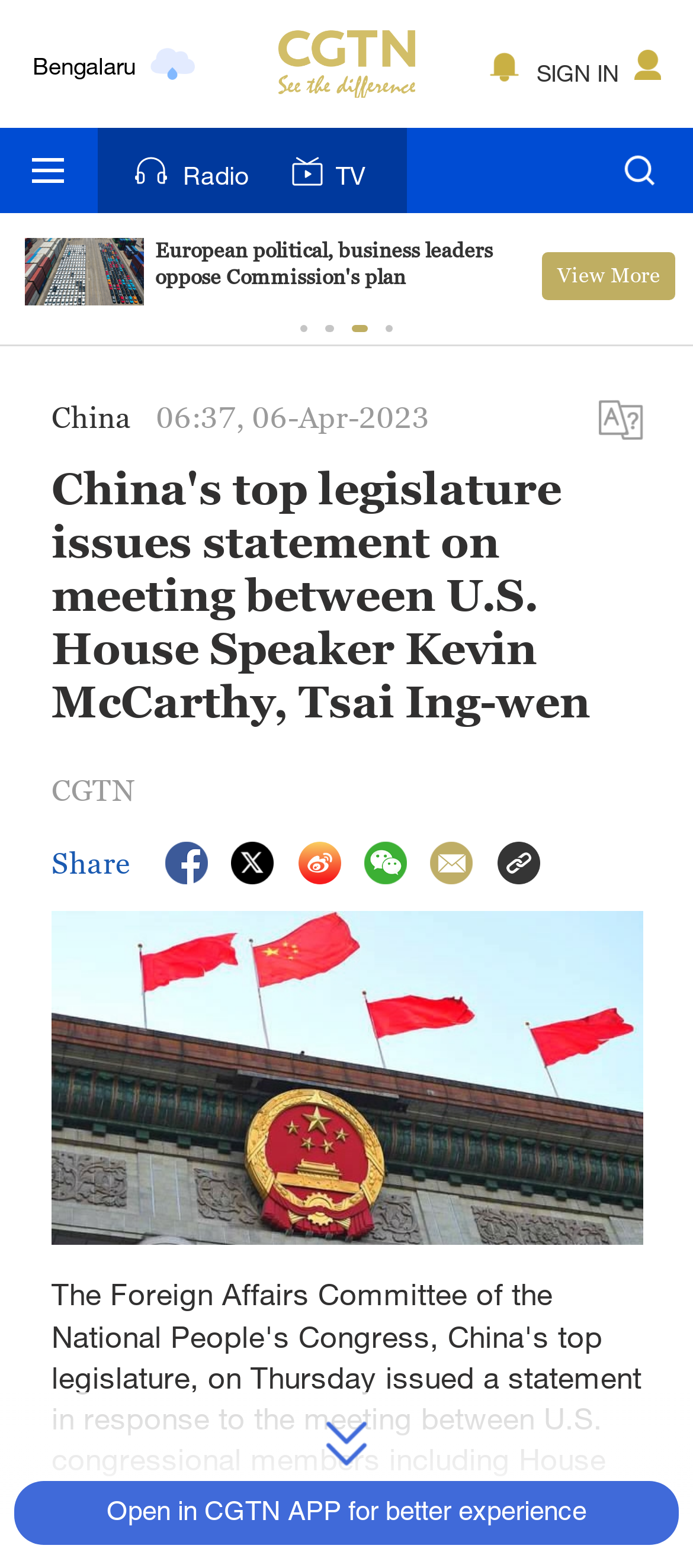Locate the bounding box coordinates of the clickable area needed to fulfill the instruction: "Click the SIGN IN button".

[0.775, 0.037, 0.893, 0.055]